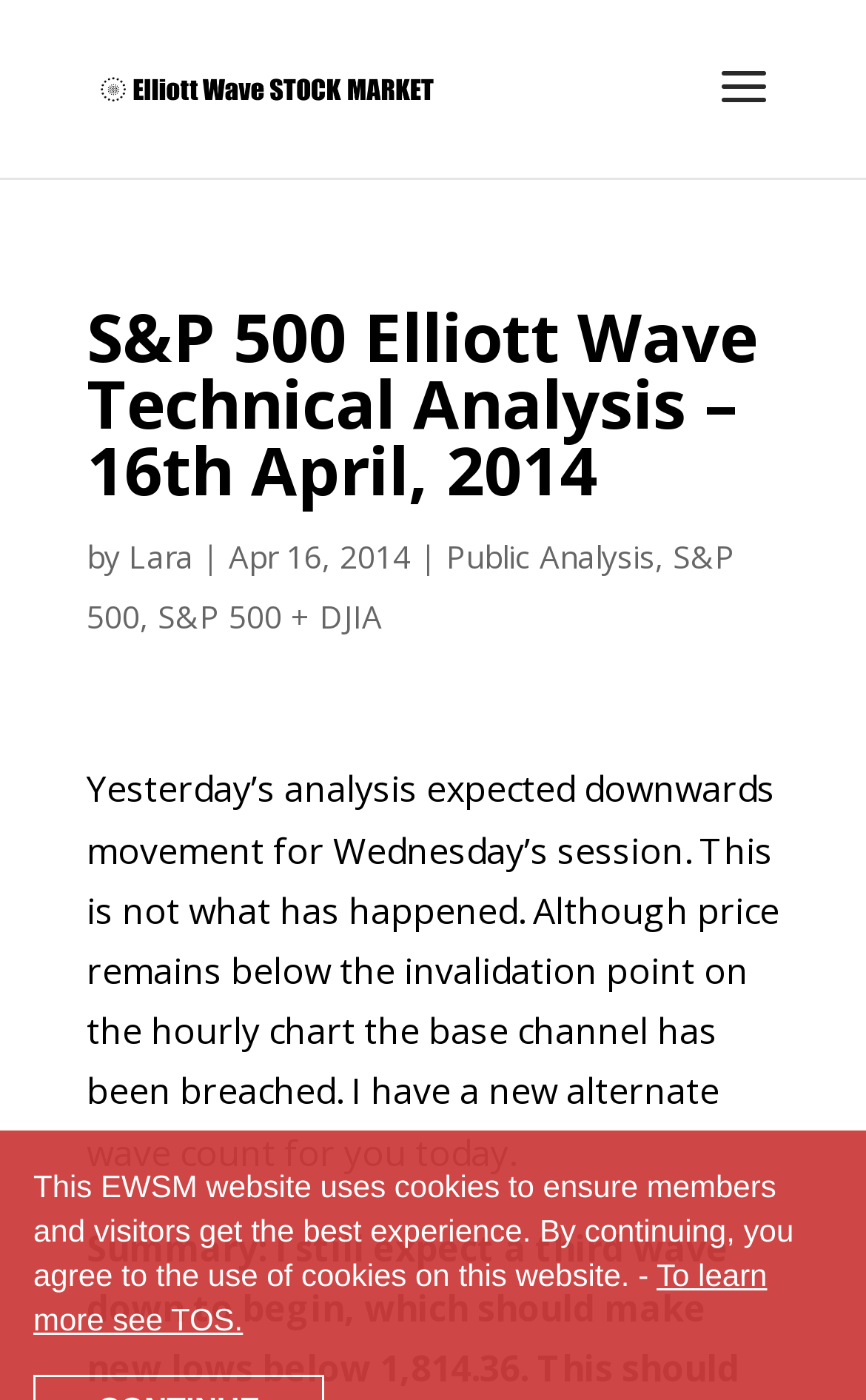What is the purpose of the link 'Public Analysis'?
Please ensure your answer is as detailed and informative as possible.

The link 'Public Analysis' is likely to direct the user to a page where public analysis is available, allowing users to access and view the analysis.